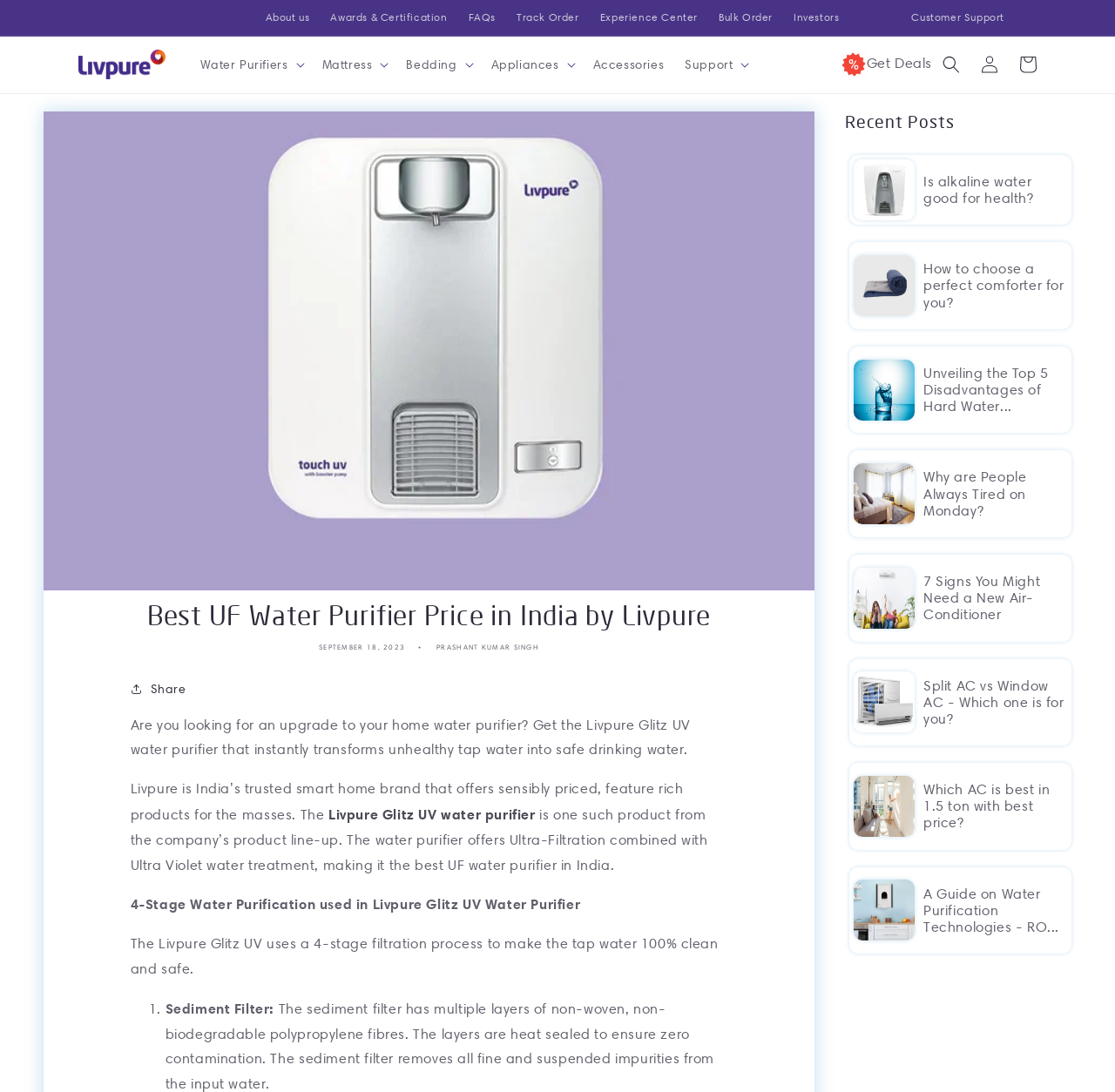Can you specify the bounding box coordinates of the area that needs to be clicked to fulfill the following instruction: "Click on the 'Livpure Glitz UV water purifier' link"?

[0.294, 0.738, 0.48, 0.754]